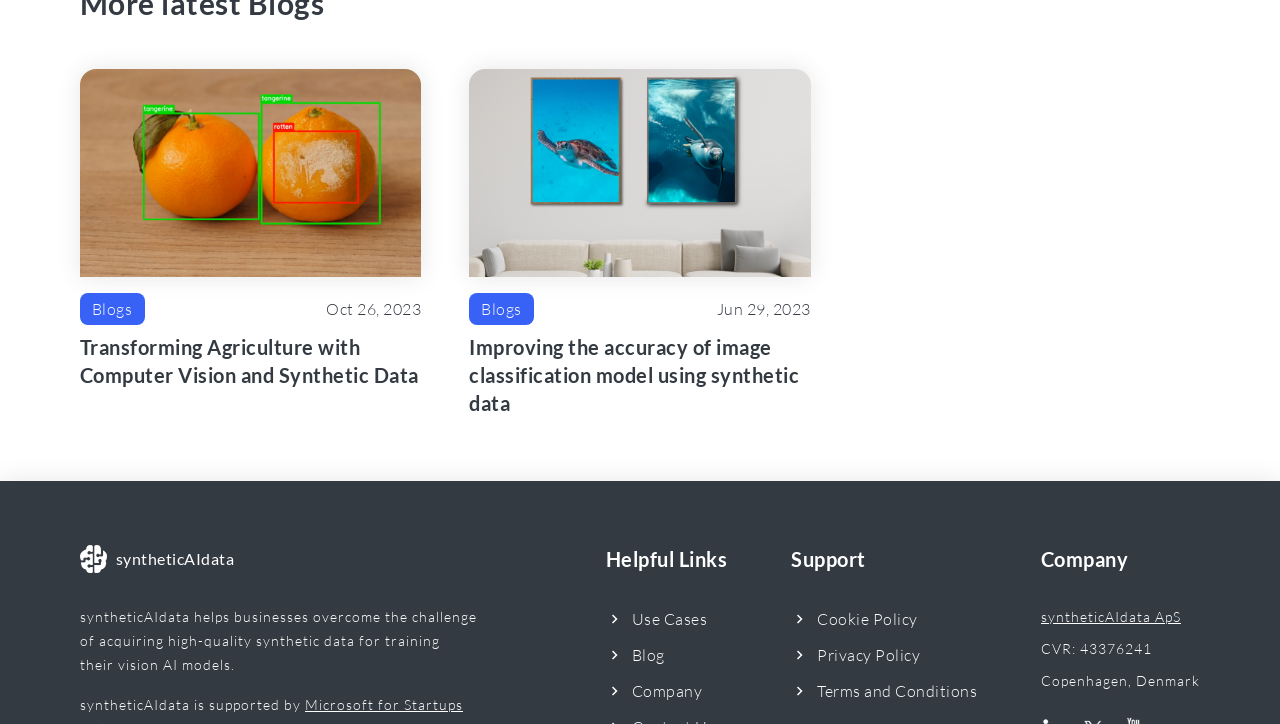What is the purpose of syntheticAIdata?
Deliver a detailed and extensive answer to the question.

I found the purpose of syntheticAIdata by reading the text at the top of the webpage, which says 'syntheticAIdata helps businesses overcome the challenge of acquiring high-quality synthetic data for training their vision AI models'.